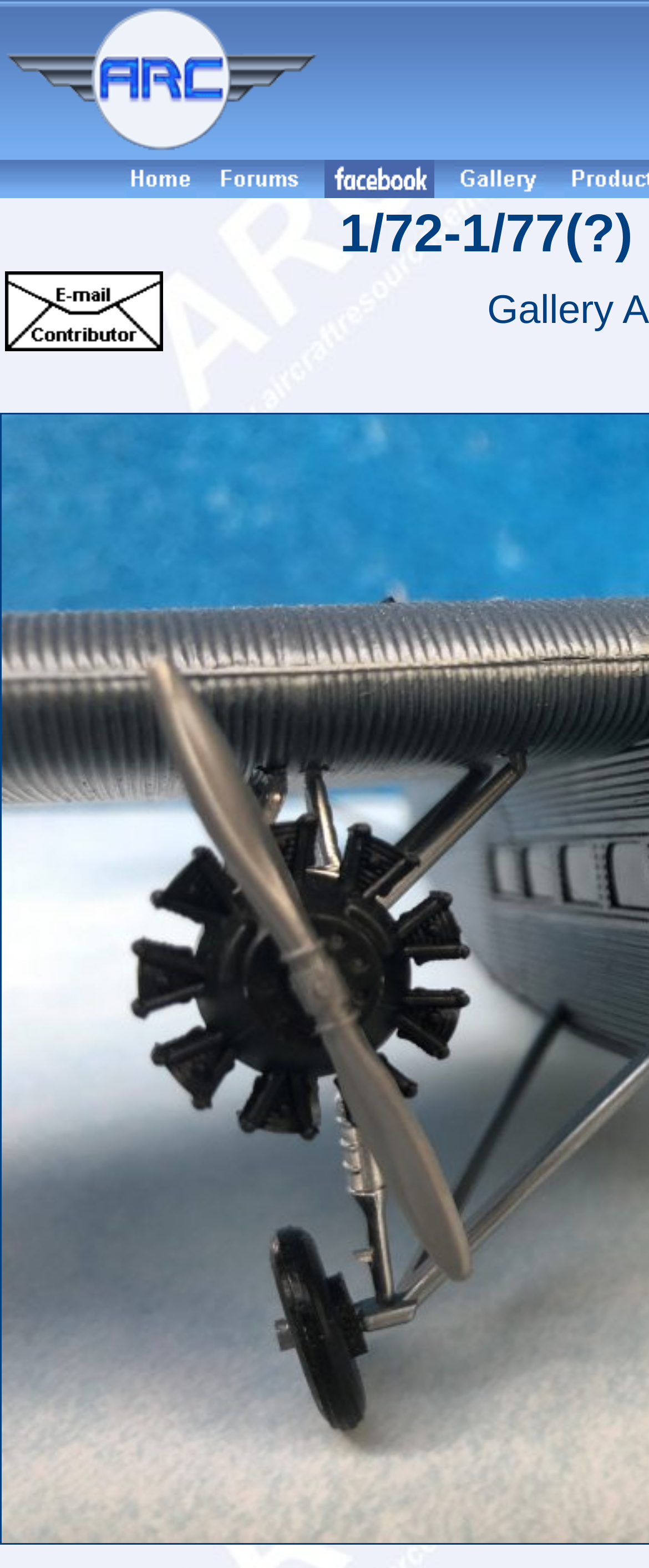Please examine the image and answer the question with a detailed explanation:
What is the purpose of the links?

The links are likely provided to offer additional information or resources related to the 'Tin Goose' model. They may lead to other webpages, images, or documents that provide more details or context.